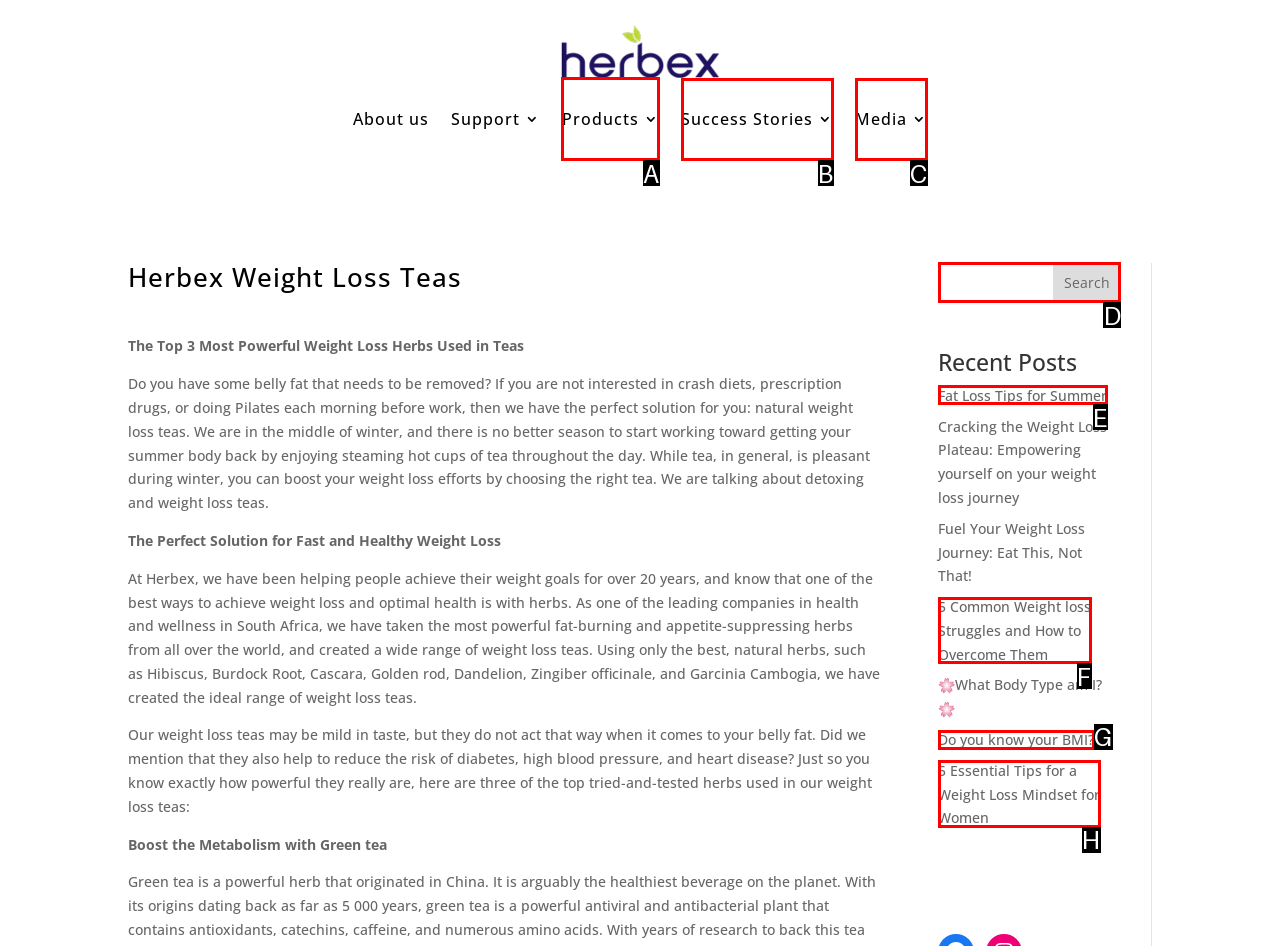Select the appropriate HTML element to click on to finish the task: Explore weight loss teas.
Answer with the letter corresponding to the selected option.

A